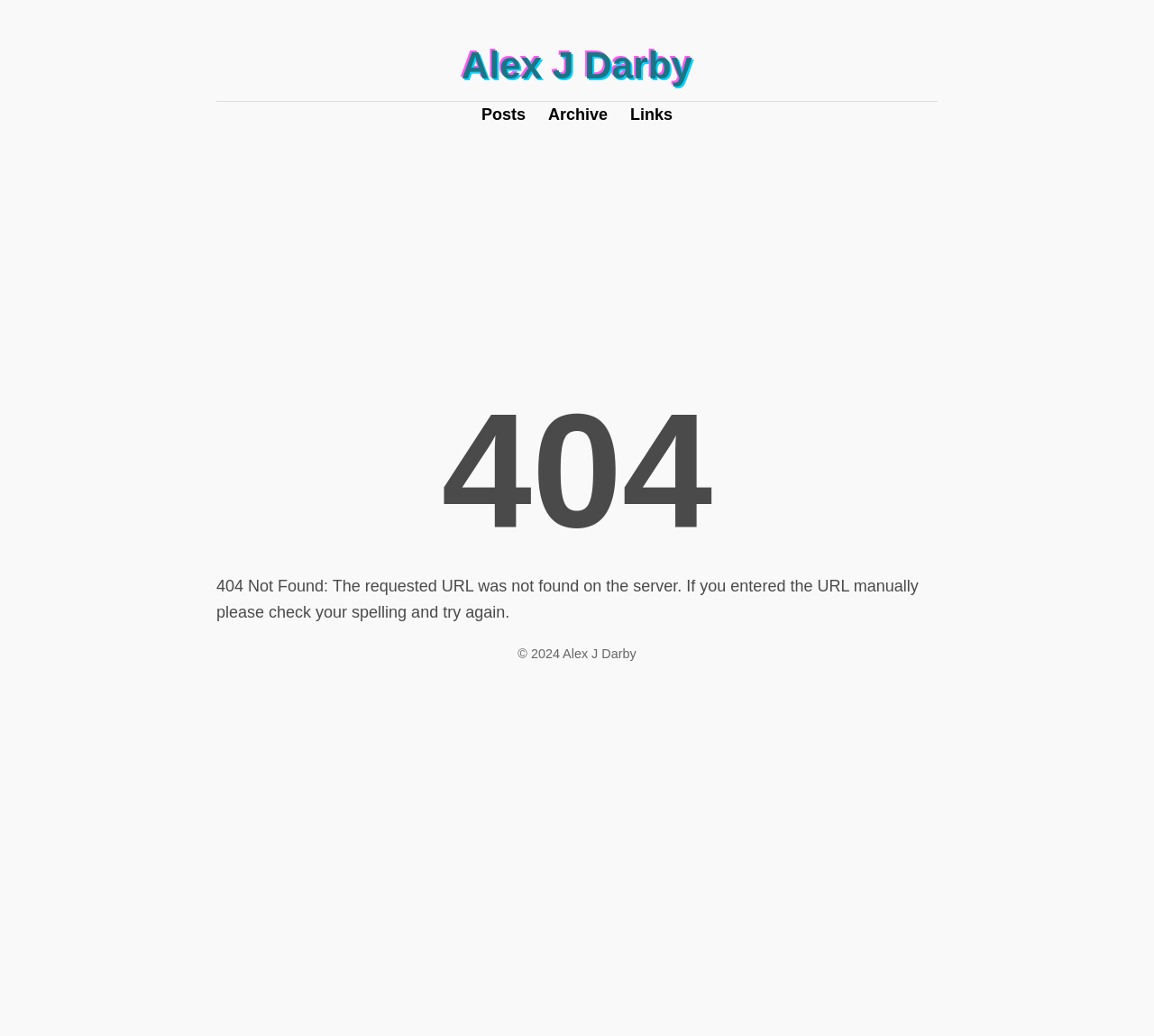Is the requested URL found on the server?
Look at the image and answer the question using a single word or phrase.

No